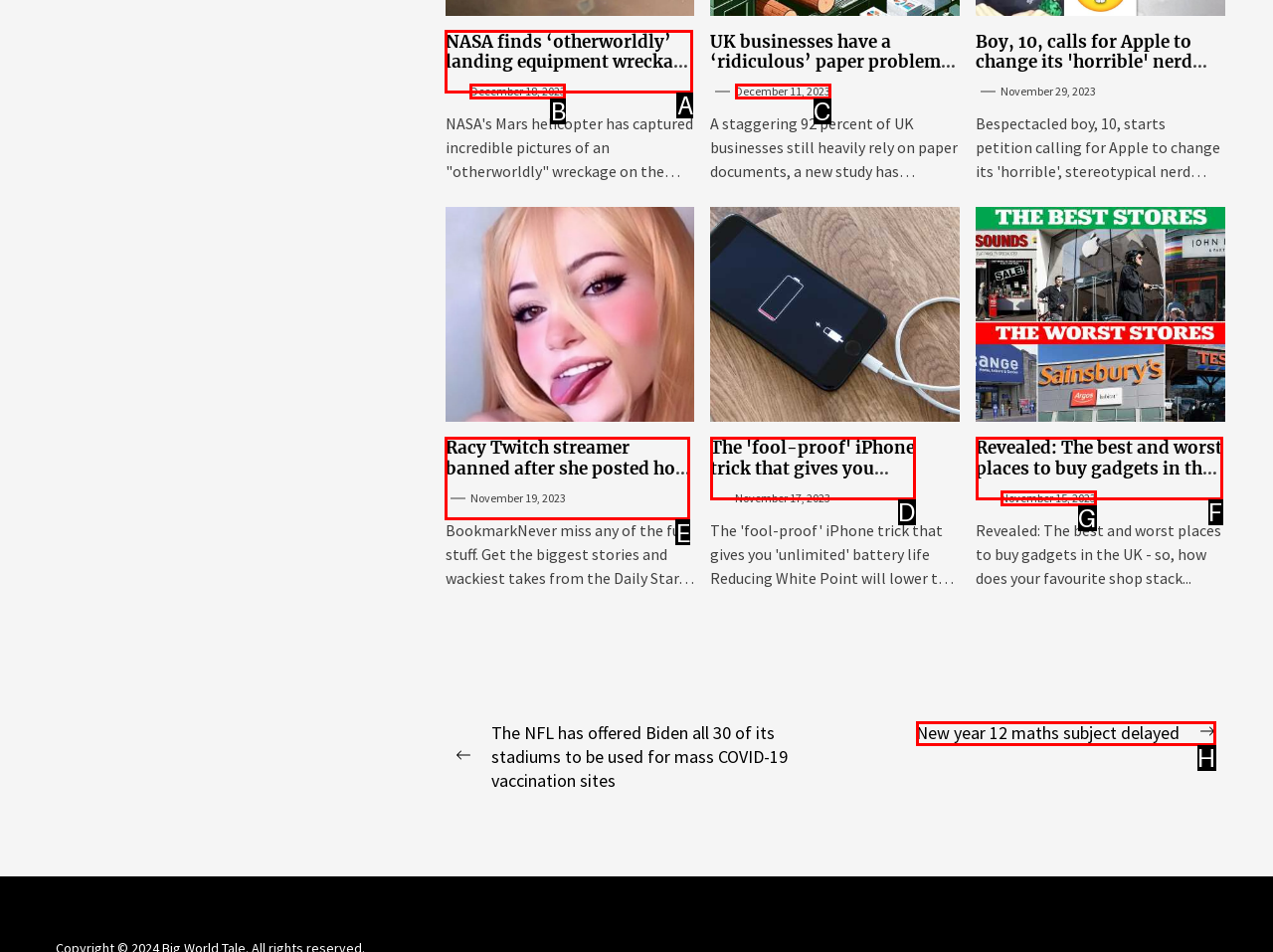Based on the task: Read the article about the 'fool-proof' iPhone trick that gives you 'unlimited' battery life, which UI element should be clicked? Answer with the letter that corresponds to the correct option from the choices given.

D